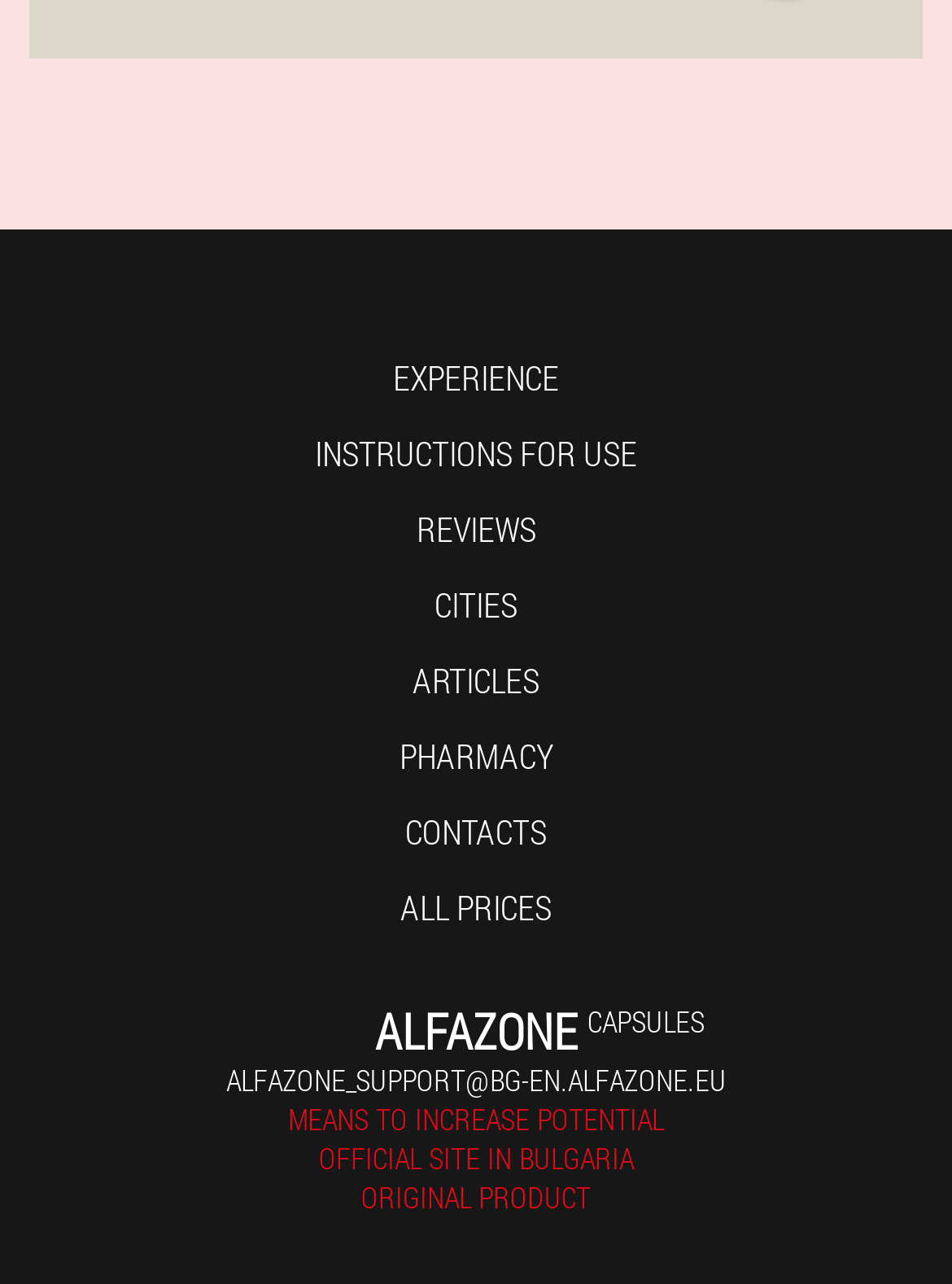Find the bounding box of the UI element described as: "Pharmacy". The bounding box coordinates should be given as four float values between 0 and 1, i.e., [left, top, right, bottom].

[0.419, 0.57, 0.581, 0.606]